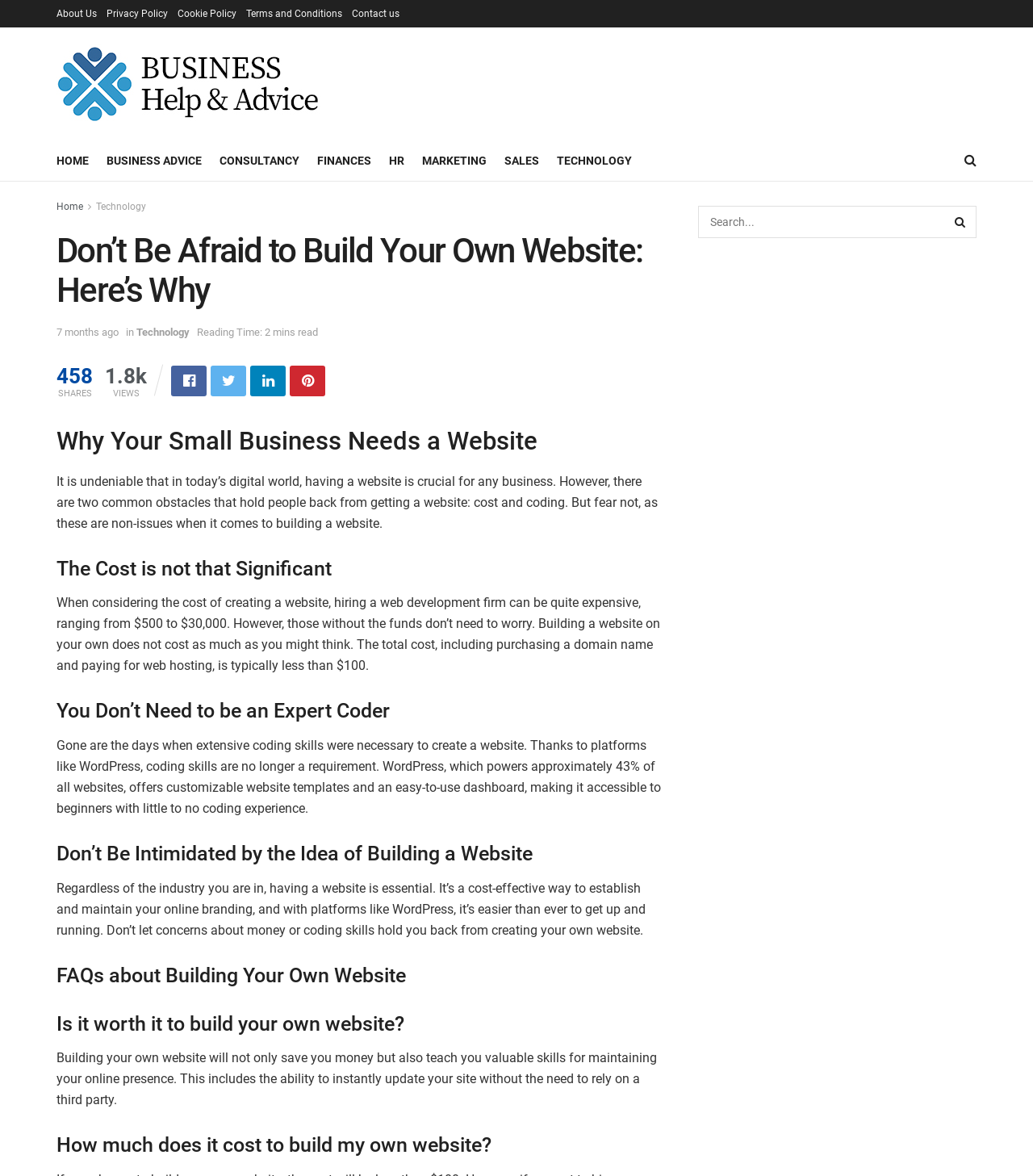Please indicate the bounding box coordinates of the element's region to be clicked to achieve the instruction: "Click on the 'Contact us' link". Provide the coordinates as four float numbers between 0 and 1, i.e., [left, top, right, bottom].

[0.341, 0.0, 0.387, 0.023]